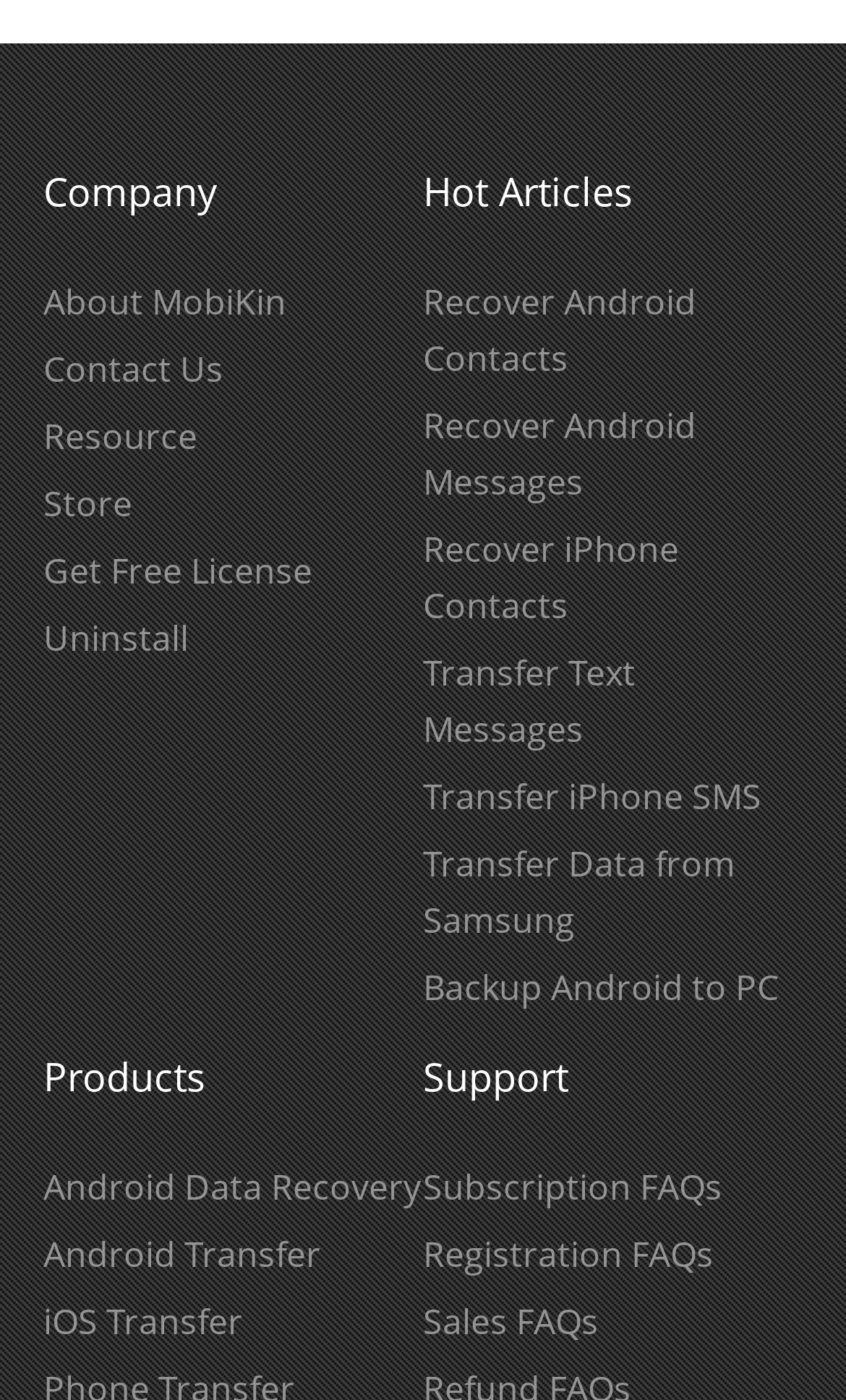Provide a one-word or short-phrase answer to the question:
How can I get a free license?

Click 'Get Free License'